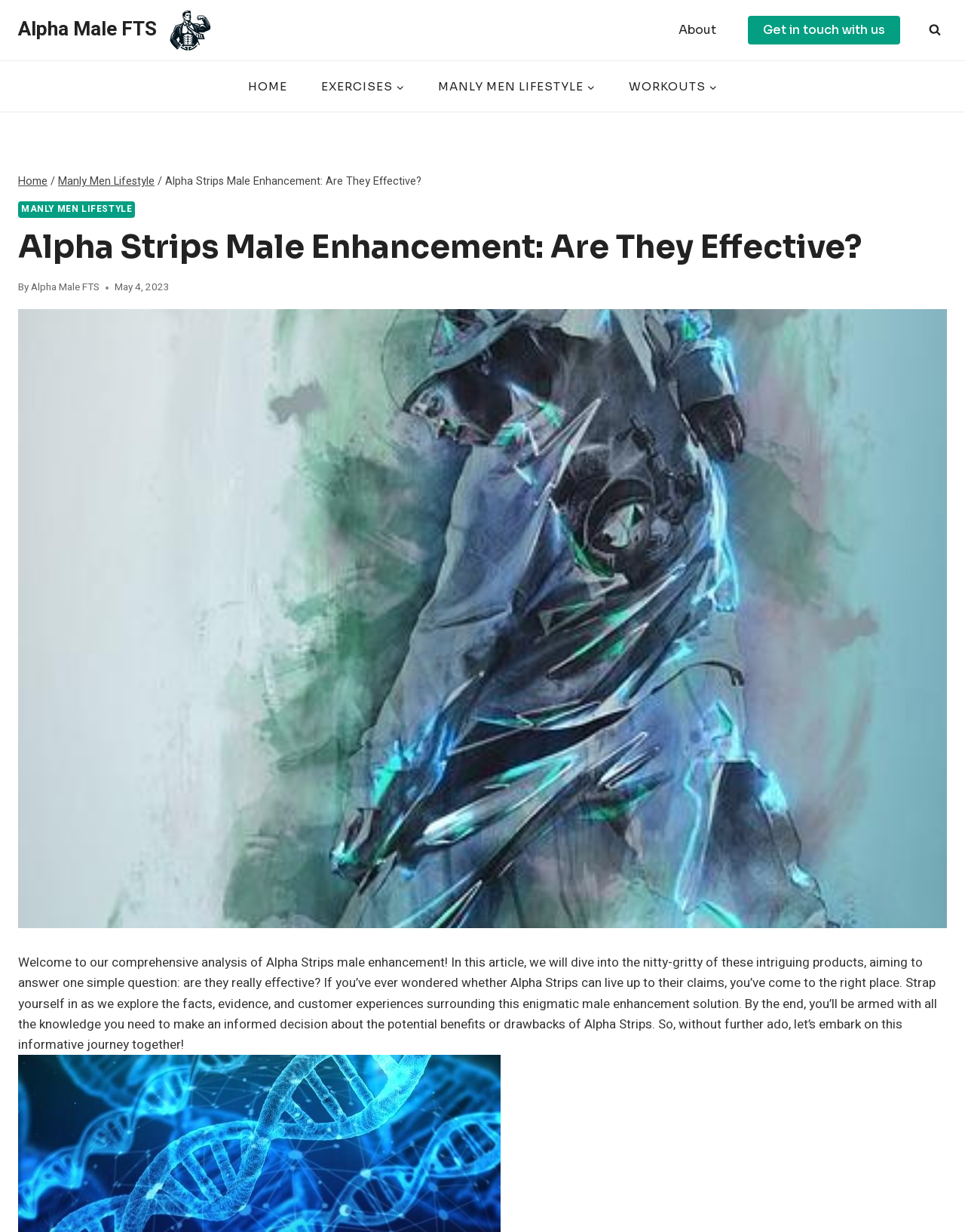Identify the bounding box coordinates for the UI element described by the following text: "Alpha Male FTS". Provide the coordinates as four float numbers between 0 and 1, in the format [left, top, right, bottom].

[0.019, 0.008, 0.219, 0.041]